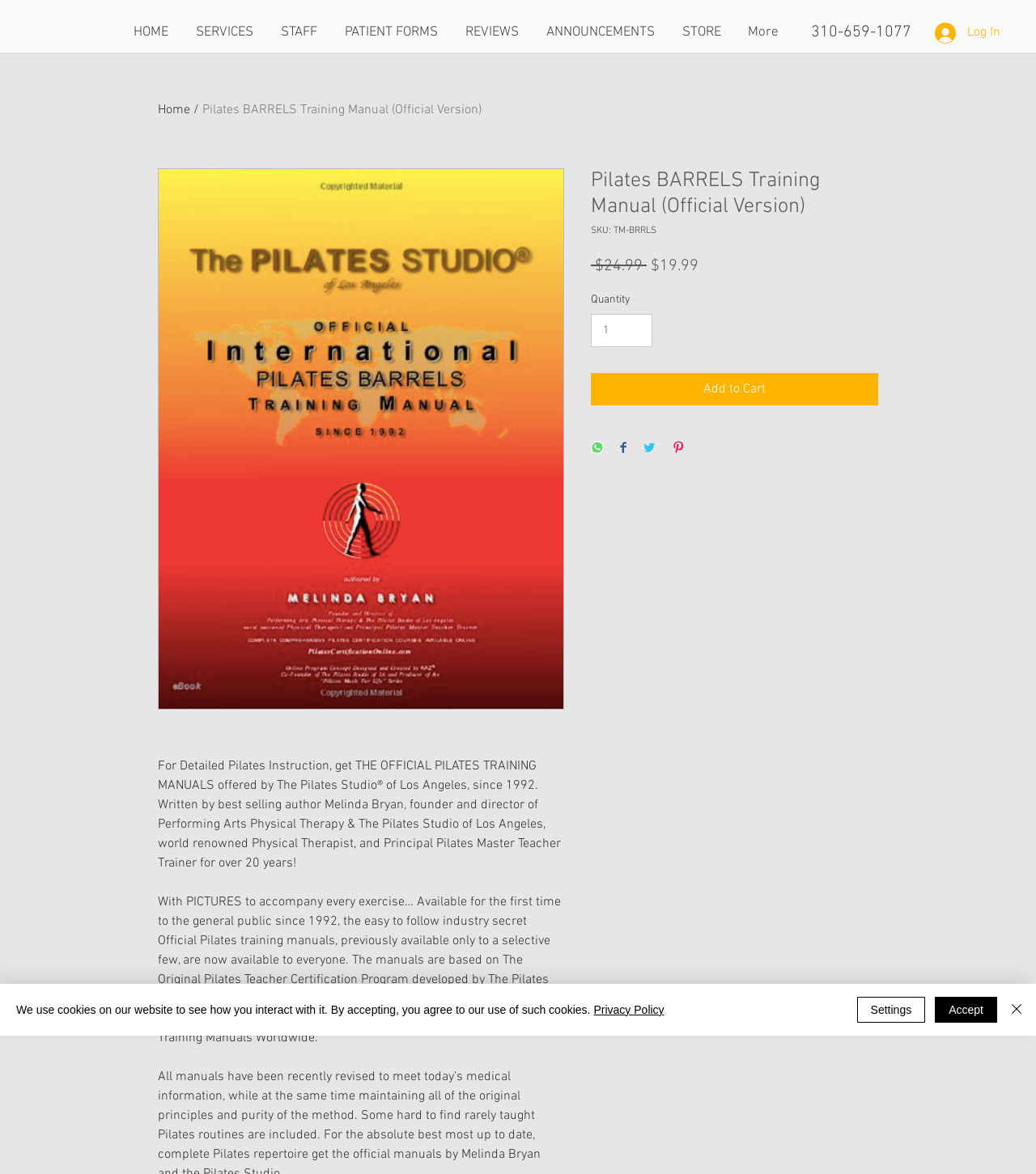Locate the bounding box coordinates of the item that should be clicked to fulfill the instruction: "Click the 'STORE' link".

[0.647, 0.01, 0.71, 0.045]